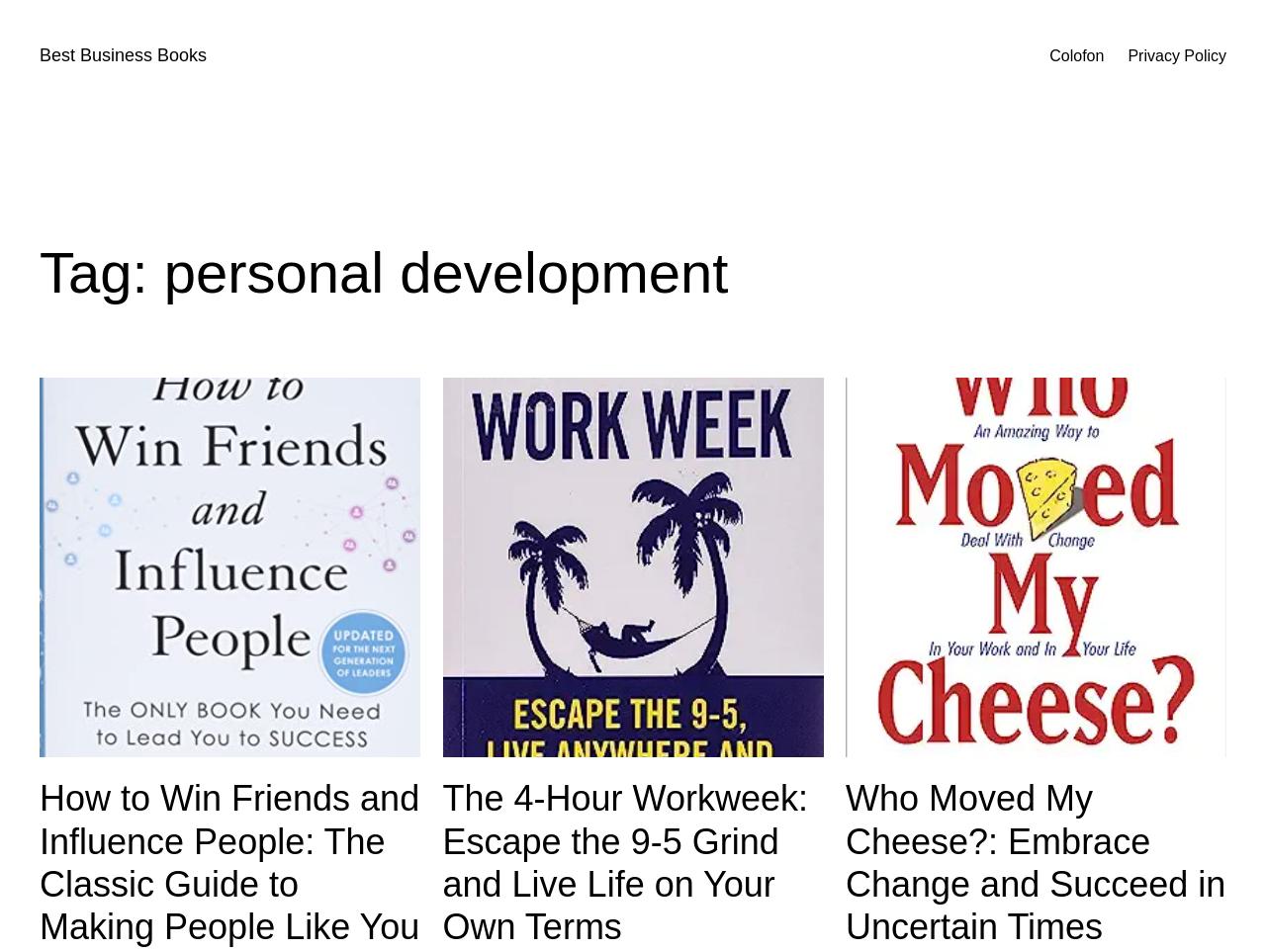Provide the bounding box coordinates of the UI element this sentence describes: "Best Business Books".

[0.031, 0.048, 0.163, 0.068]